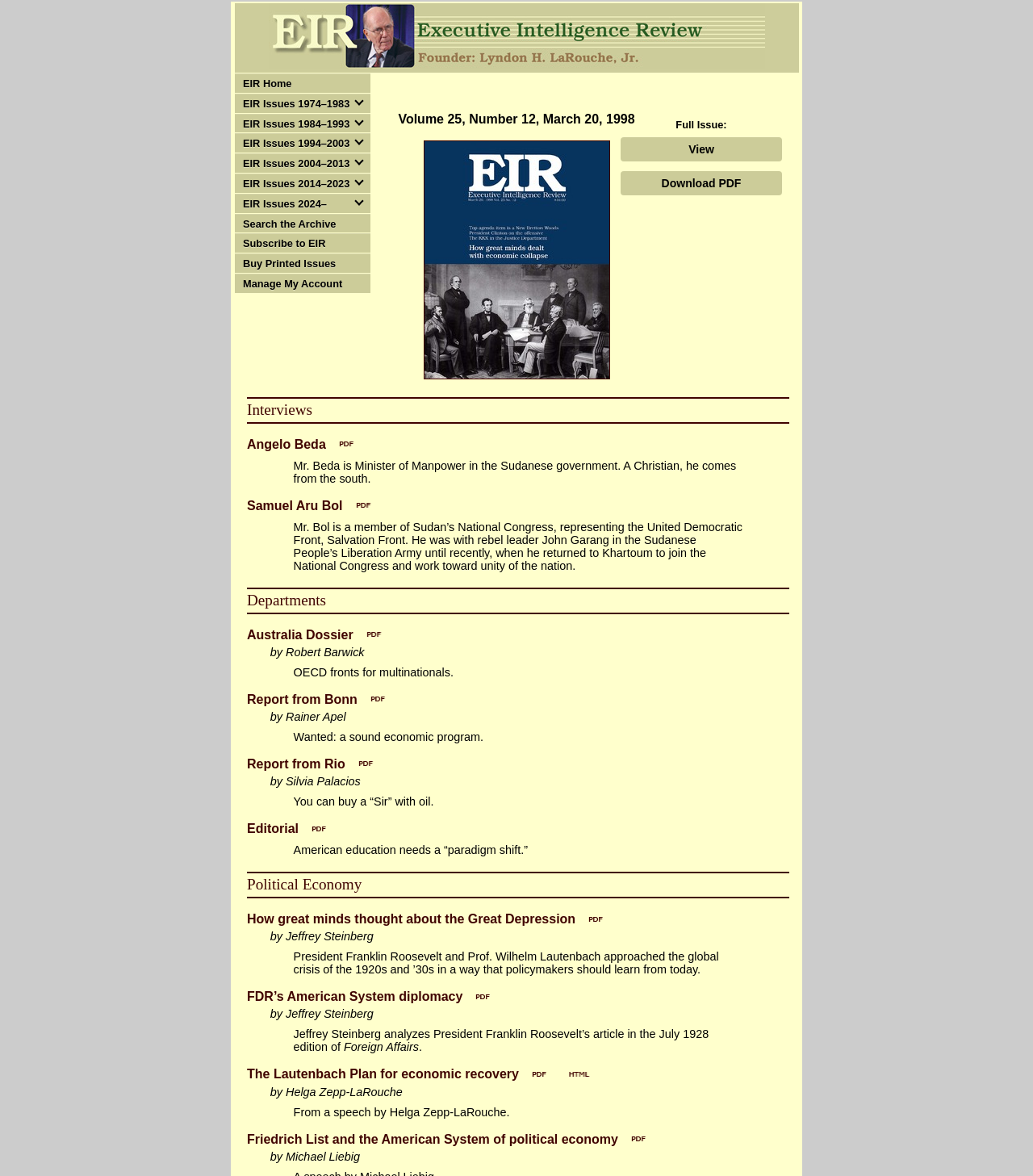Show the bounding box coordinates of the region that should be clicked to follow the instruction: "Download PDF."

[0.601, 0.145, 0.757, 0.166]